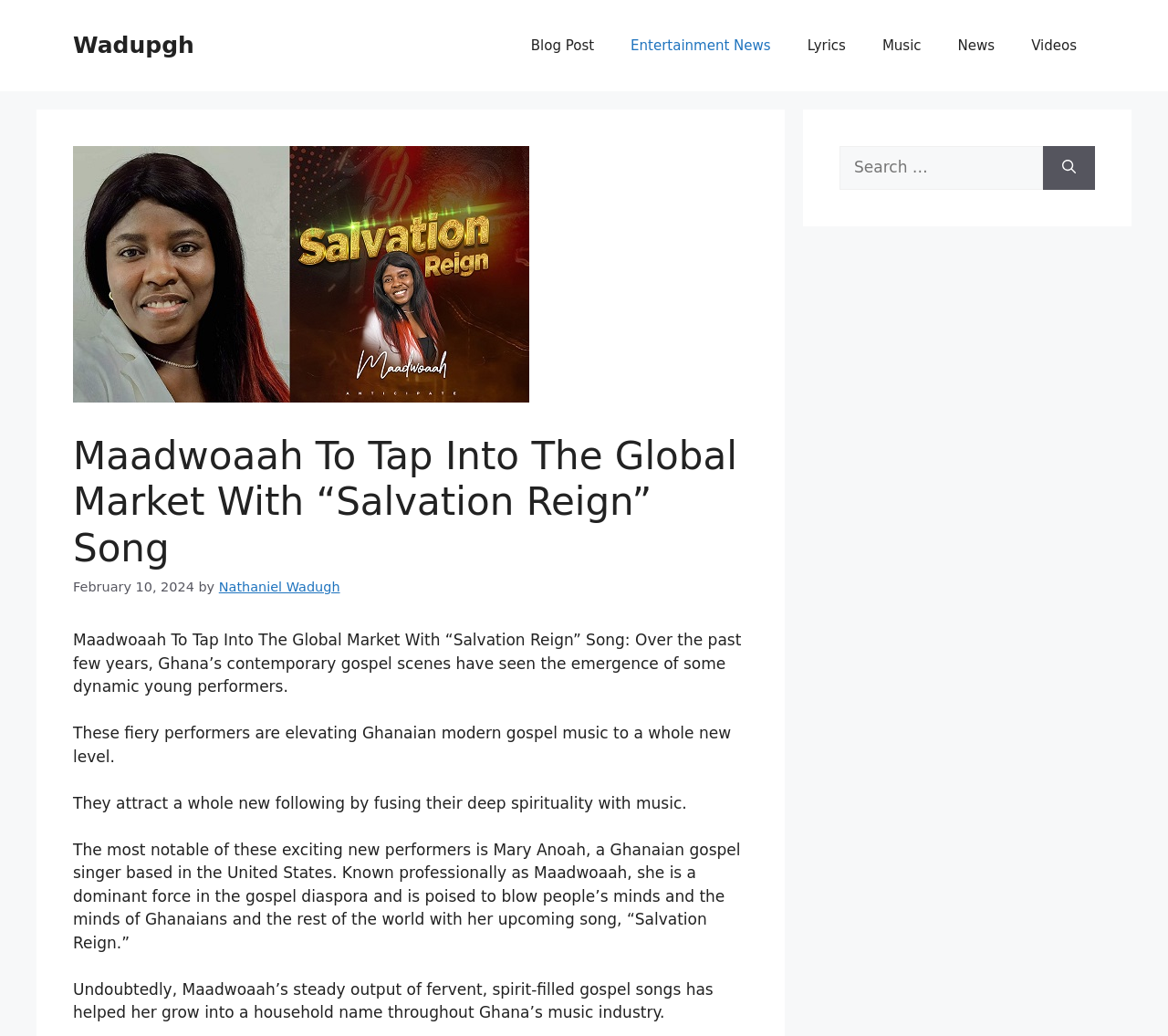Refer to the image and answer the question with as much detail as possible: How many navigation links are there?

There are 6 navigation links in the primary navigation section, which are 'Blog Post', 'Entertainment News', 'Lyrics', 'Music', 'News', and 'Videos'.